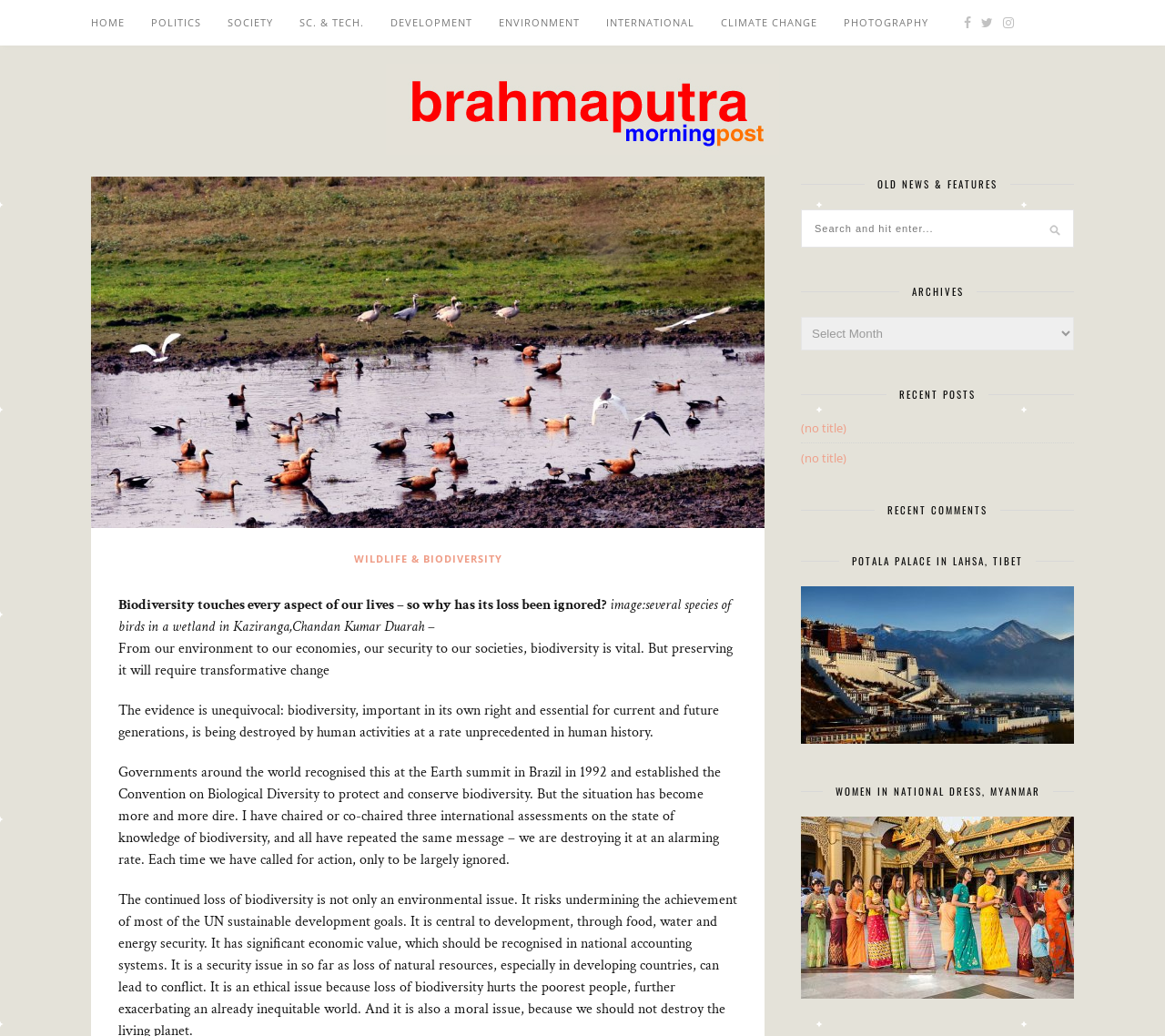Provide your answer to the question using just one word or phrase: How many main categories are there?

8